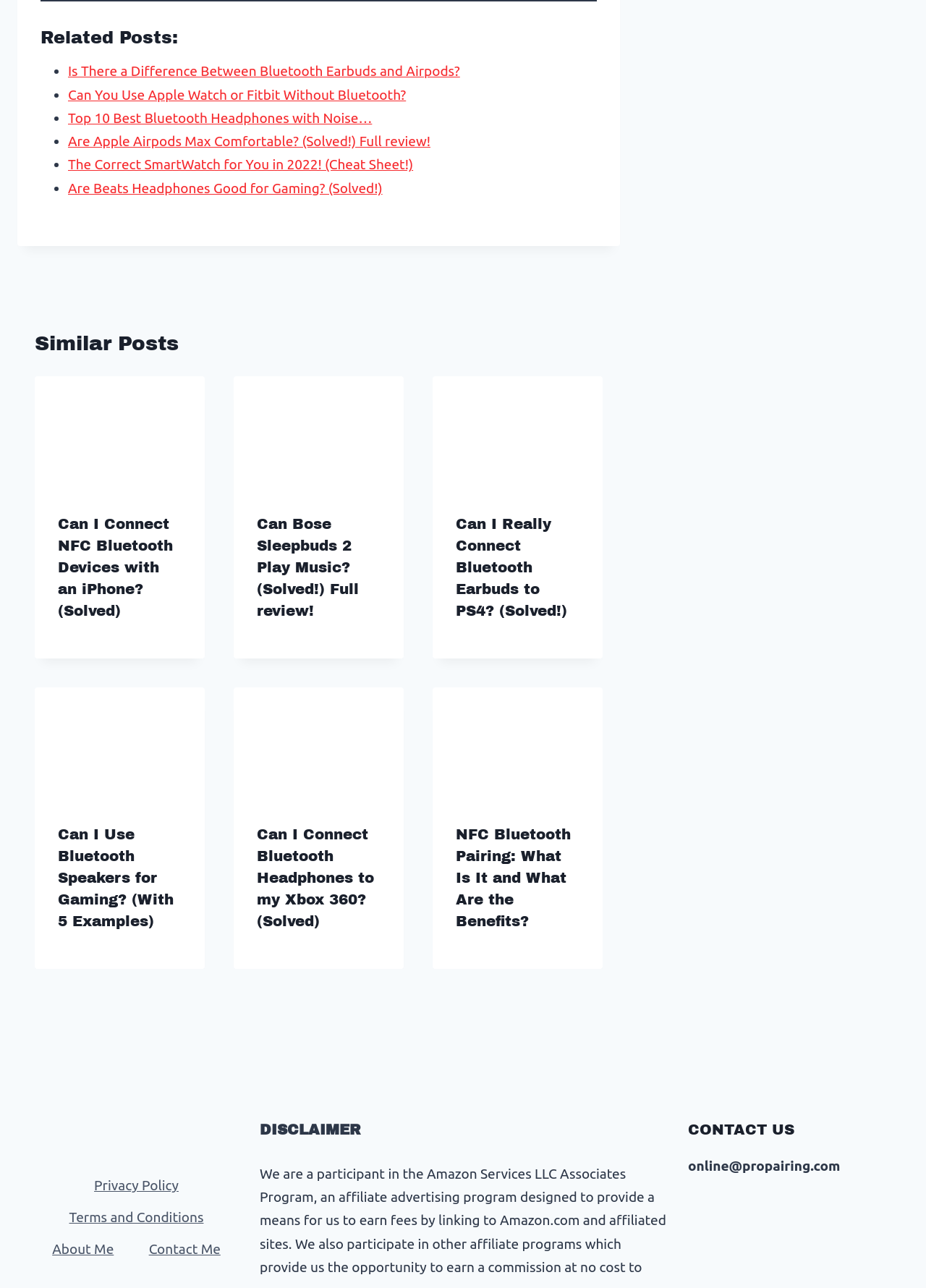Examine the image carefully and respond to the question with a detailed answer: 
What is the purpose of the 'Footer Navigation' section?

The 'Footer Navigation' section is located at the bottom of the webpage and contains links to other pages, such as the 'Privacy Policy', 'Terms and Conditions', 'About Me', and 'Contact Me' pages. This section provides a way for users to navigate to other important pages on the website.